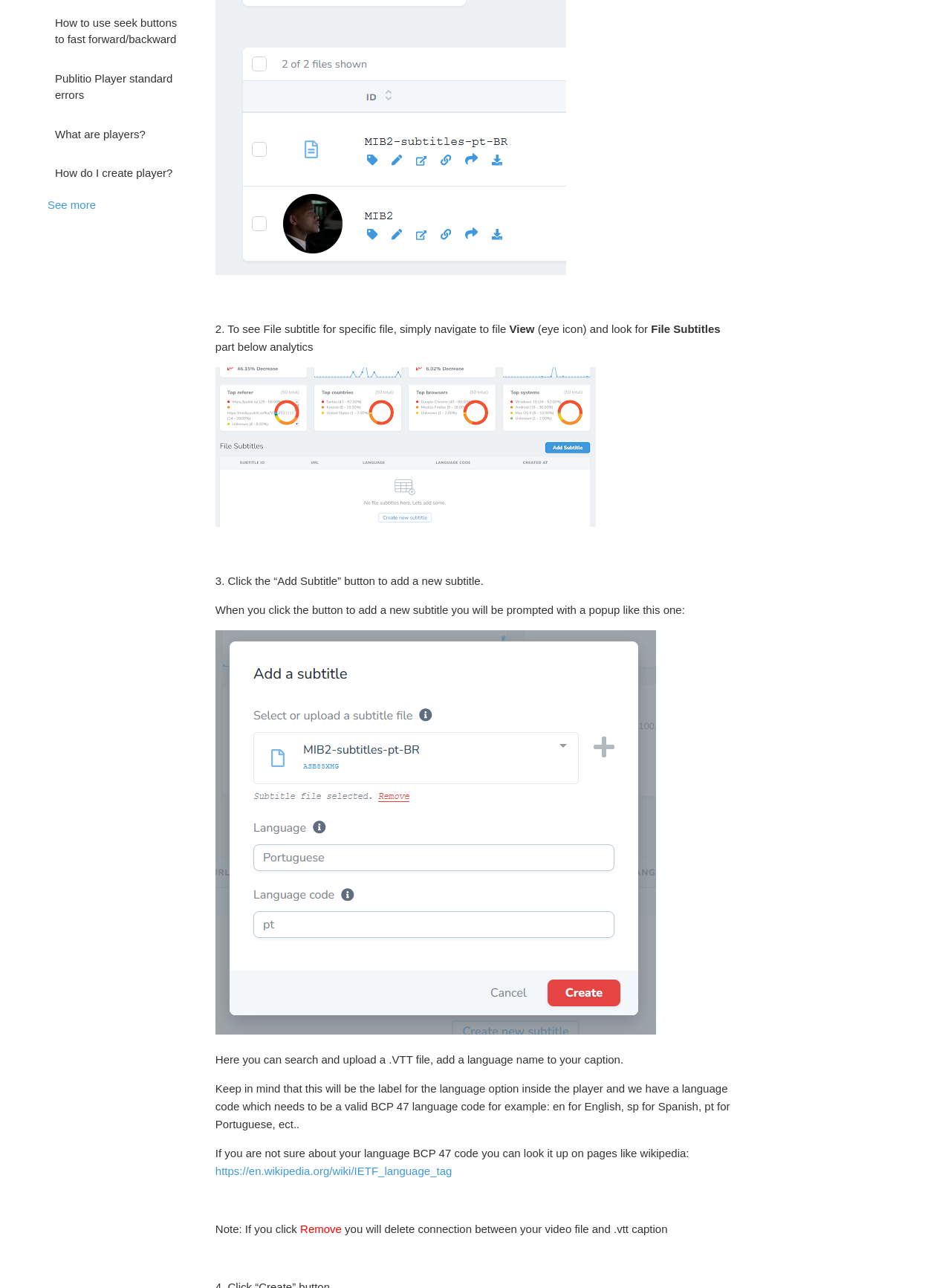Identify the bounding box of the UI component described as: "What are players?".

[0.05, 0.092, 0.203, 0.117]